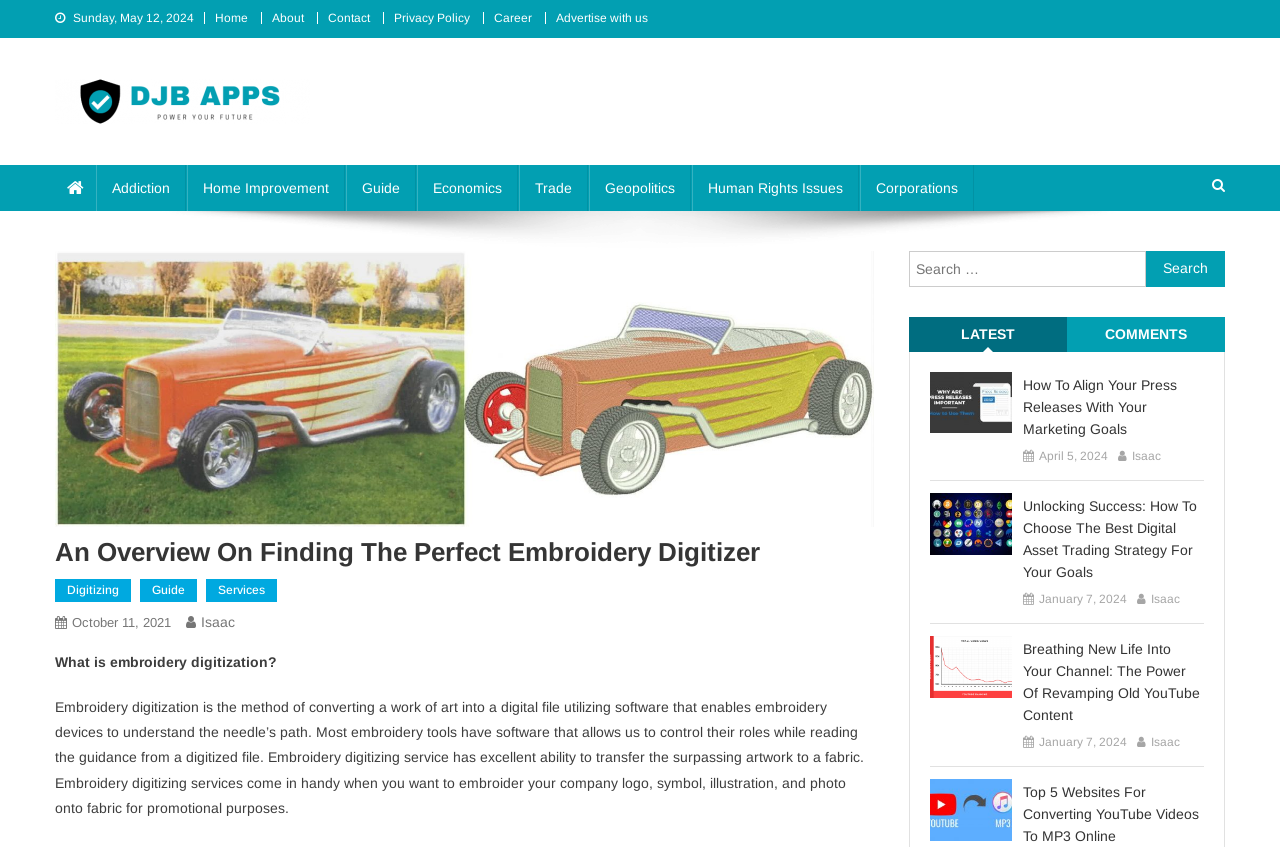Provide a brief response using a word or short phrase to this question:
How many tabs are there in the tab list?

2